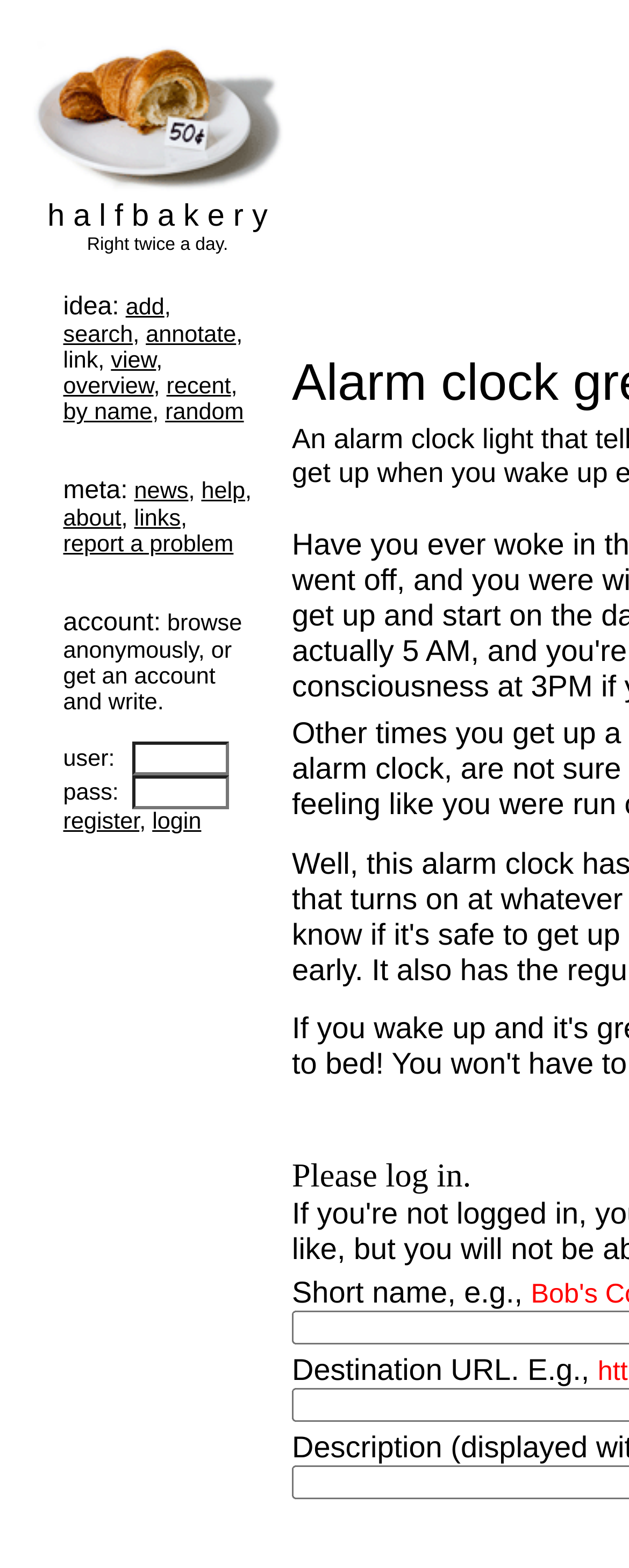Extract the bounding box for the UI element that matches this description: "Short name".

[0.464, 0.813, 0.711, 0.835]